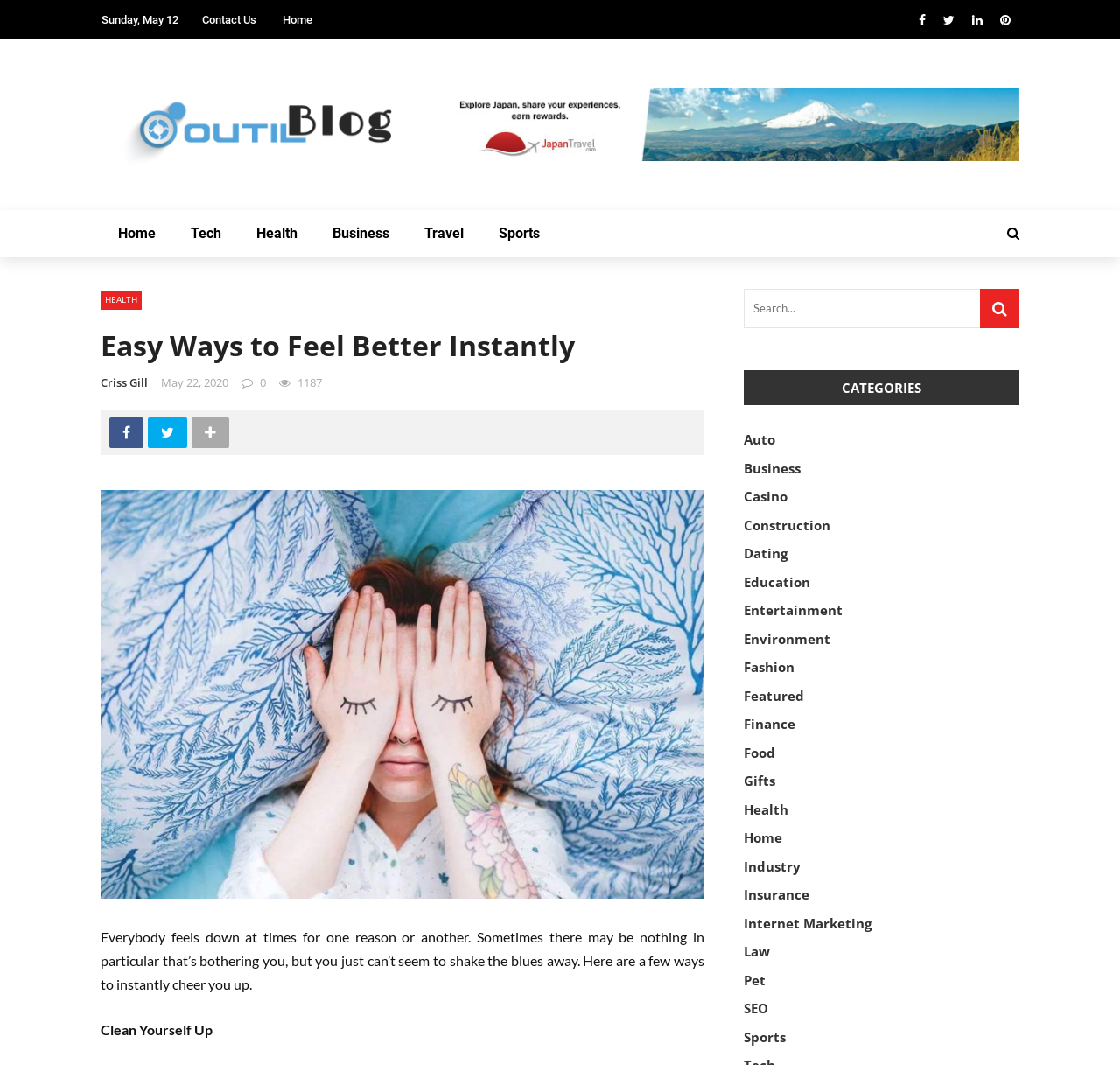Specify the bounding box coordinates for the region that must be clicked to perform the given instruction: "Visit the 'Health' category".

[0.213, 0.197, 0.281, 0.242]